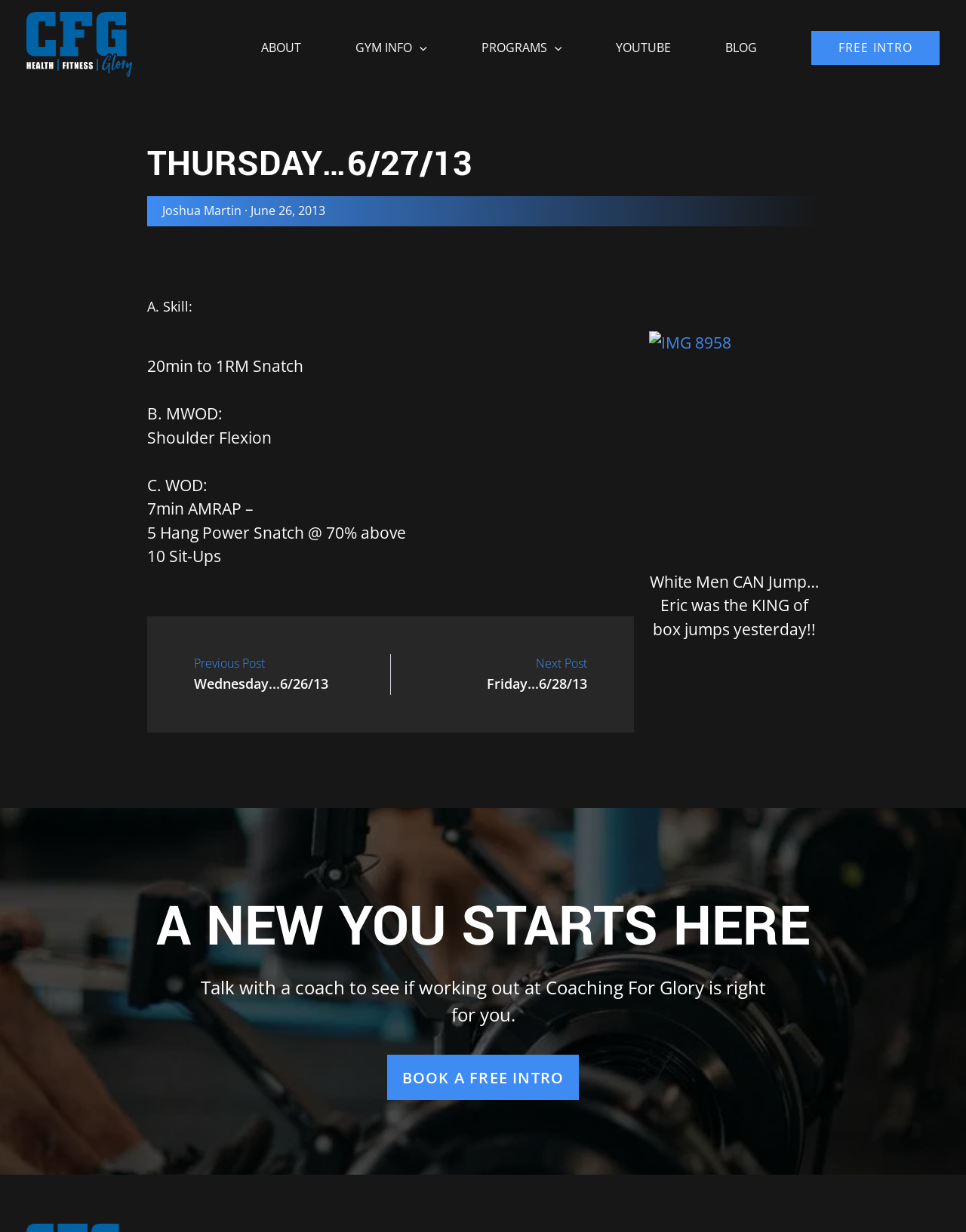Please find the bounding box for the following UI element description. Provide the coordinates in (top-left x, top-left y, bottom-right x, bottom-right y) format, with values between 0 and 1: alt="Coaching For Glory - Logo"

[0.027, 0.01, 0.137, 0.062]